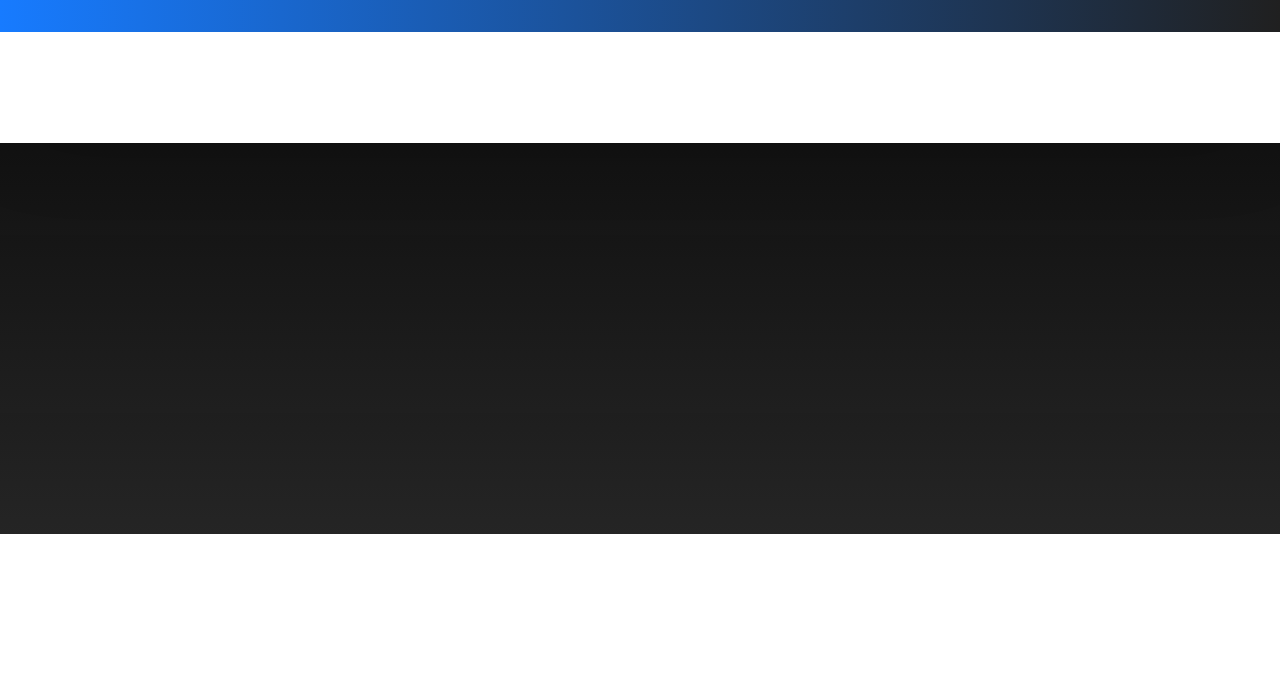Your task is to extract the text of the main heading from the webpage.

7 Reasons Your Organization Needs a Cloud Management Platform